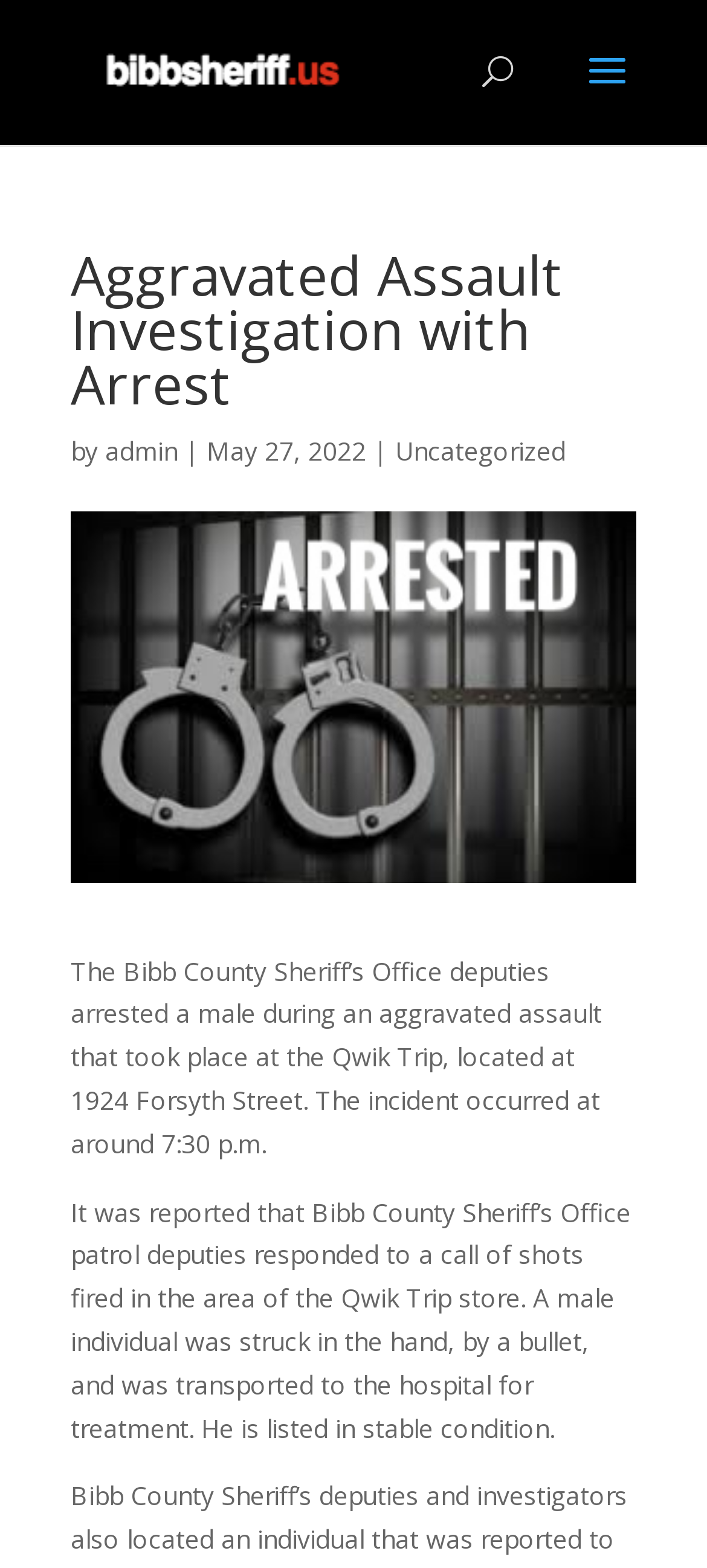Generate a comprehensive description of the webpage.

The webpage appears to be a news article or press release from the Bibb County Sheriff's Office. At the top left, there is a logo image and a link to the website "bibbsheriff.us". 

Below the logo, there is a search bar that spans across the top of the page. 

The main content of the page is divided into two sections. The top section contains a heading that reads "Aggravated Assault Investigation with Arrest", followed by the author's name "admin" and the date "May 27, 2022". 

To the right of the author's name, there is a category link labeled "Uncategorized". 

The second section contains the main article, which is a two-paragraph text describing an incident of aggravated assault that took place at the Qwik Trip store. The text explains that a male individual was arrested and another was shot in the hand and transported to the hospital.